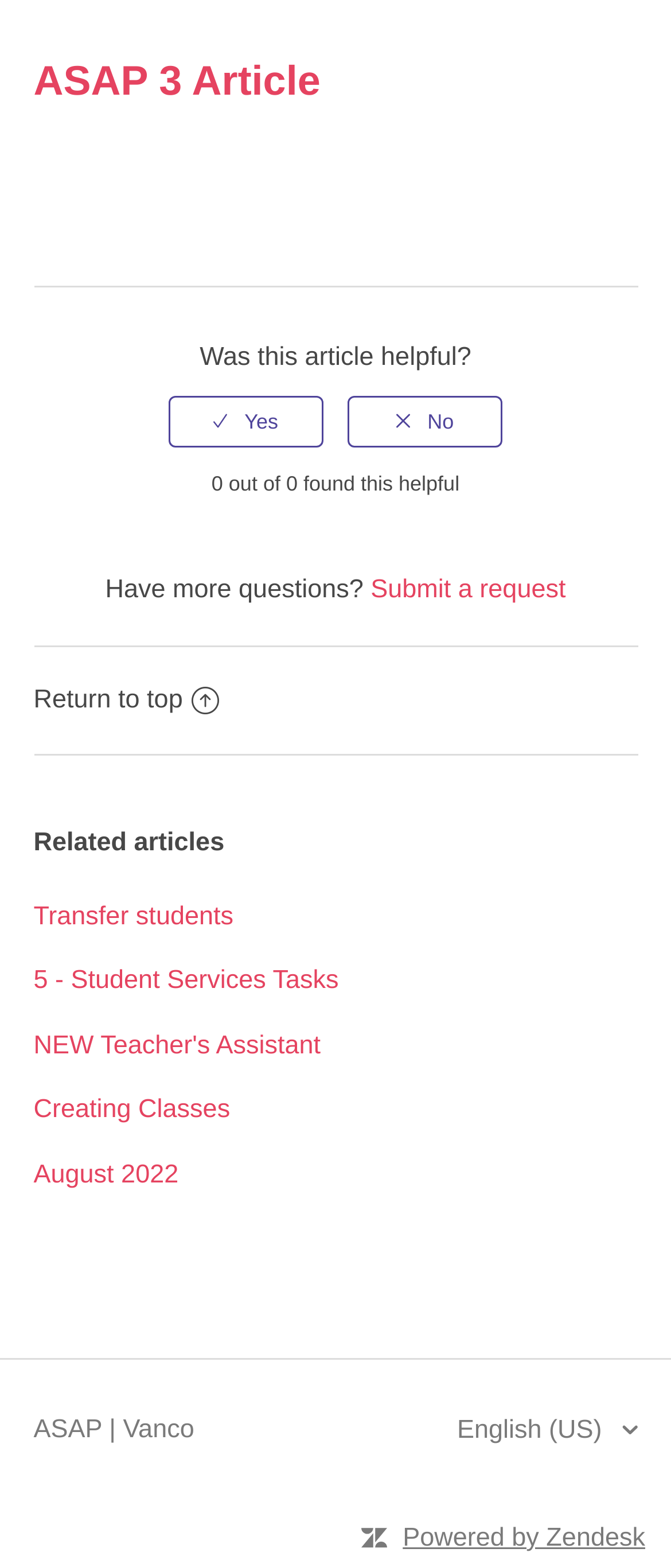What is the link at the bottom right corner?
Answer the question in as much detail as possible.

I examined the bottom section of the webpage and found an image and a link 'Powered by Zendesk' at the right corner.